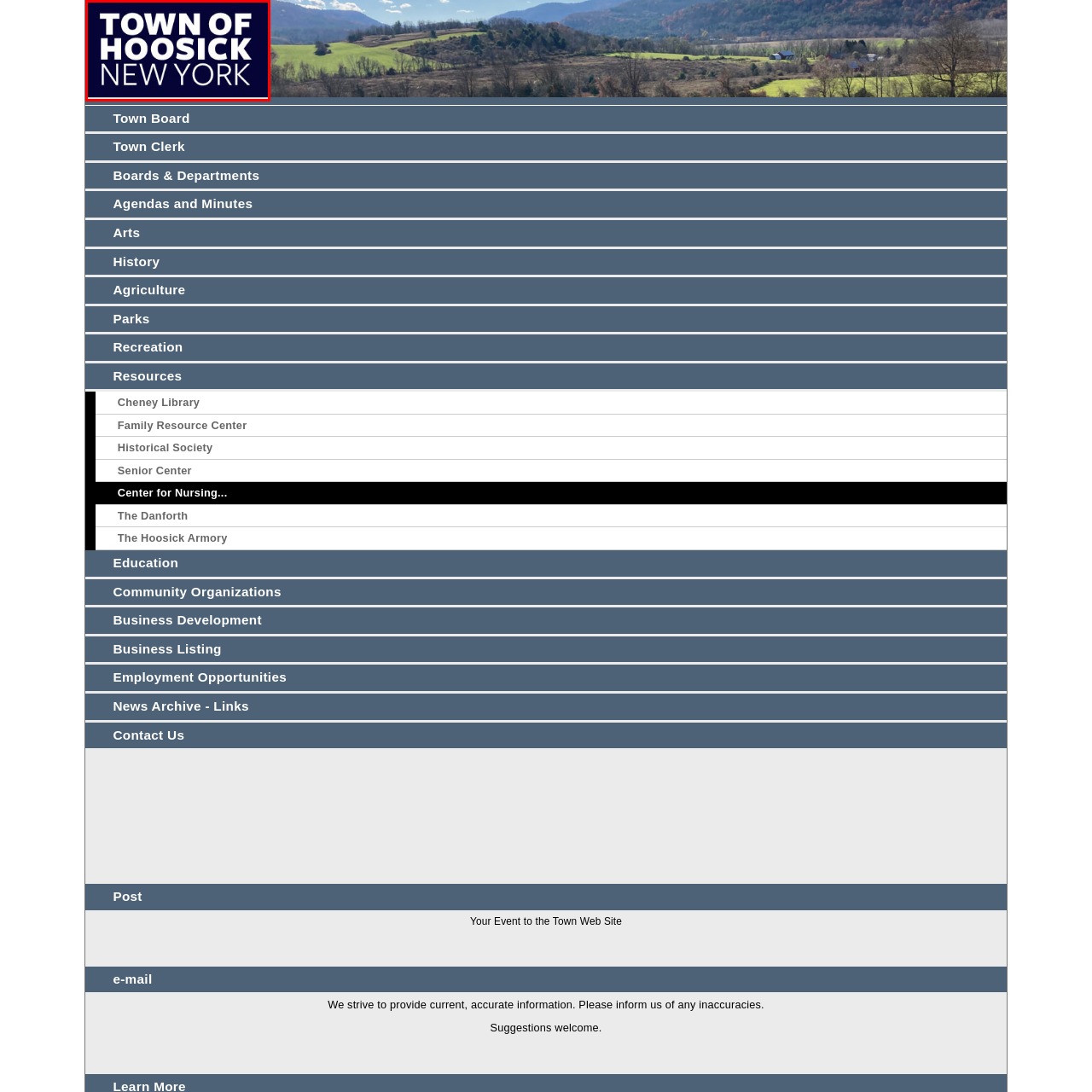Generate a detailed caption for the picture within the red-bordered area.

The image prominently features the phrase "TOWN OF HOOSICK" in bold, white letters, set against a dark blue background. Below, in slightly smaller text, is the name "NEW YORK," also presented in white. This visual representation highlights the identity of Hoosick, a town located in New York, emphasizing its community and regional significance. The design conveys a strong sense of local pride and serves as a key point of reference for residents and visitors alike.